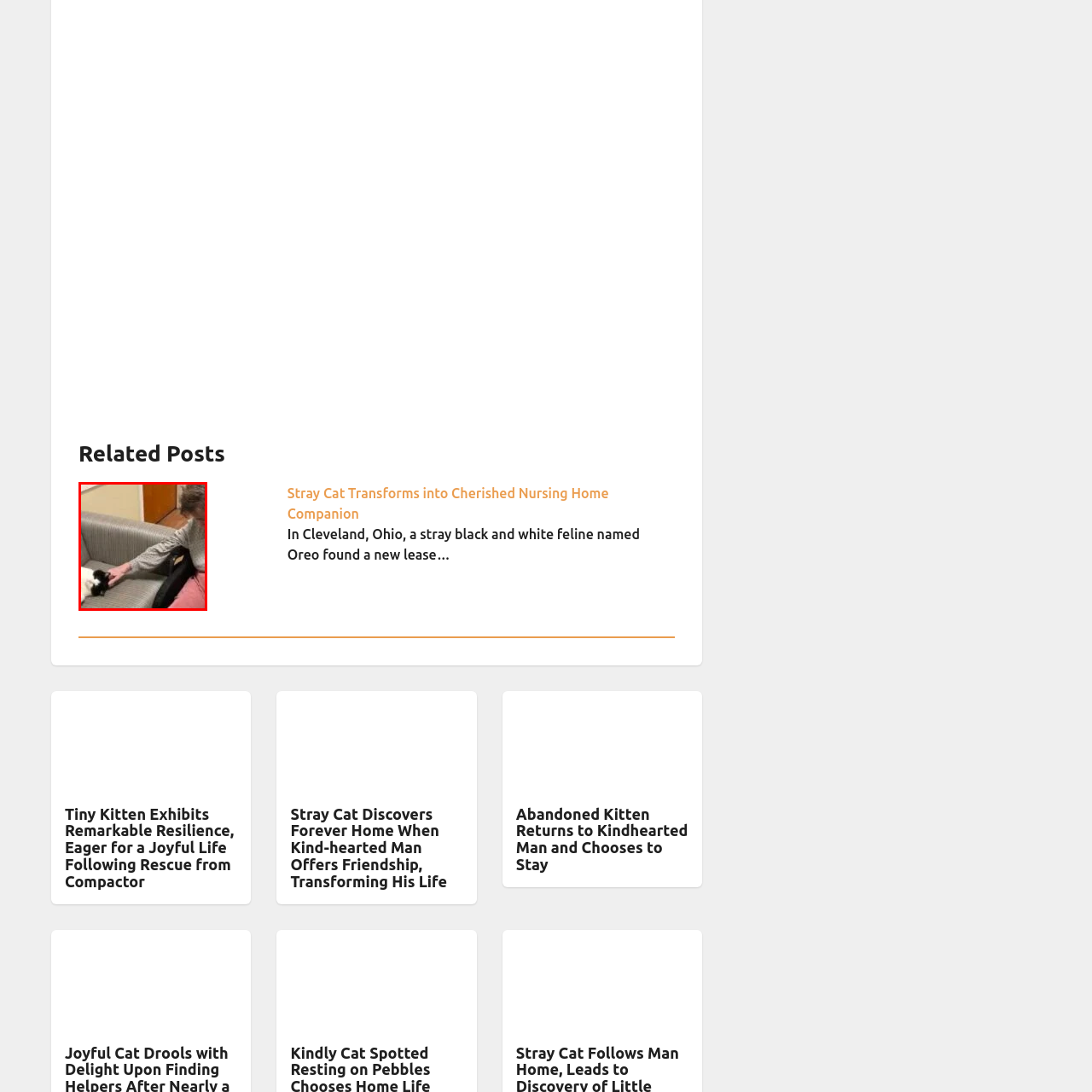What is the woman wearing?
Inspect the image portion within the red bounding box and deliver a detailed answer to the question.

The caption describes the woman as dressed in casual attire, indicating that she is not wearing formal or professional clothing, but rather relaxed and informal clothing.